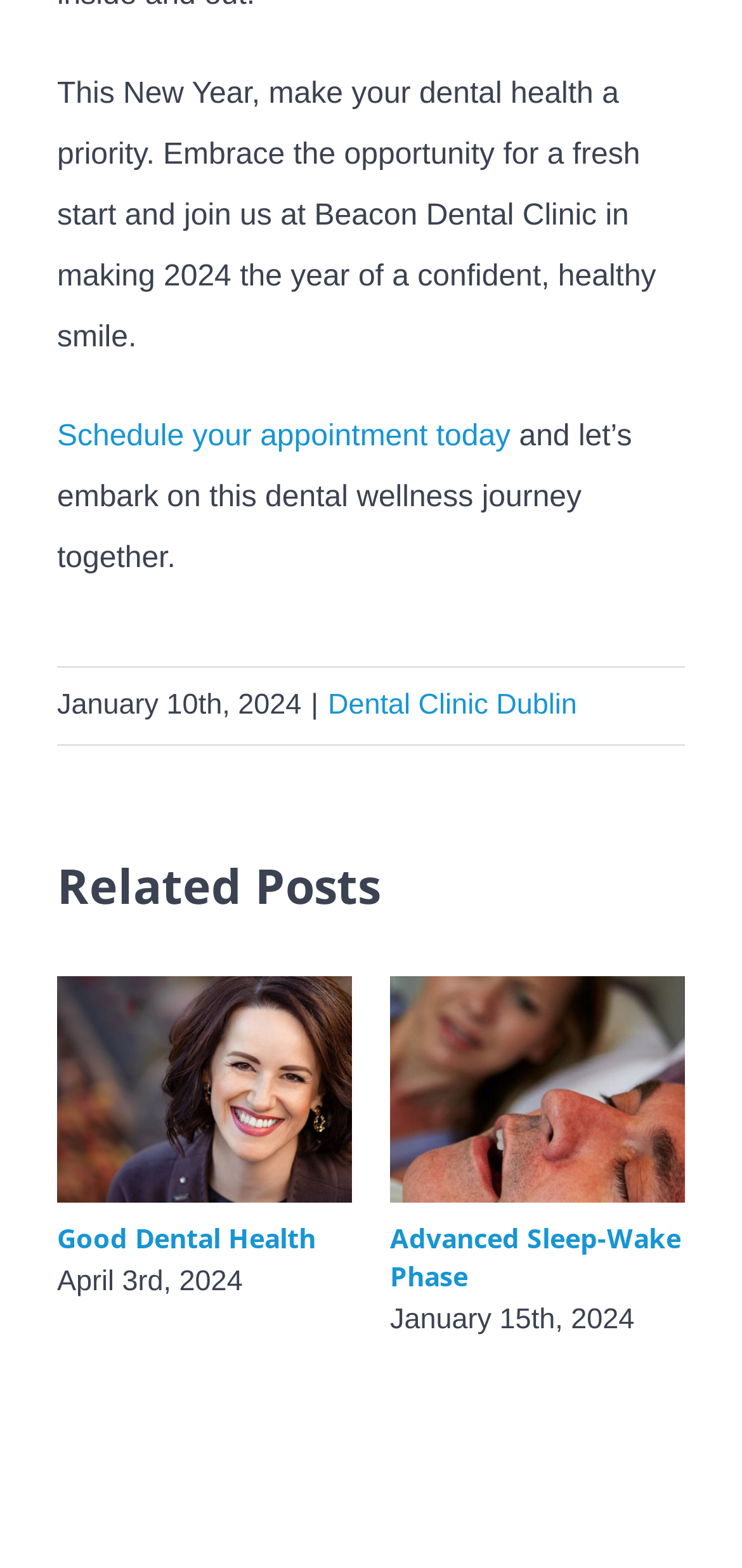Provide the bounding box coordinates of the UI element this sentence describes: "Advanced Sleep-Wake Phase".

[0.526, 0.778, 0.918, 0.826]